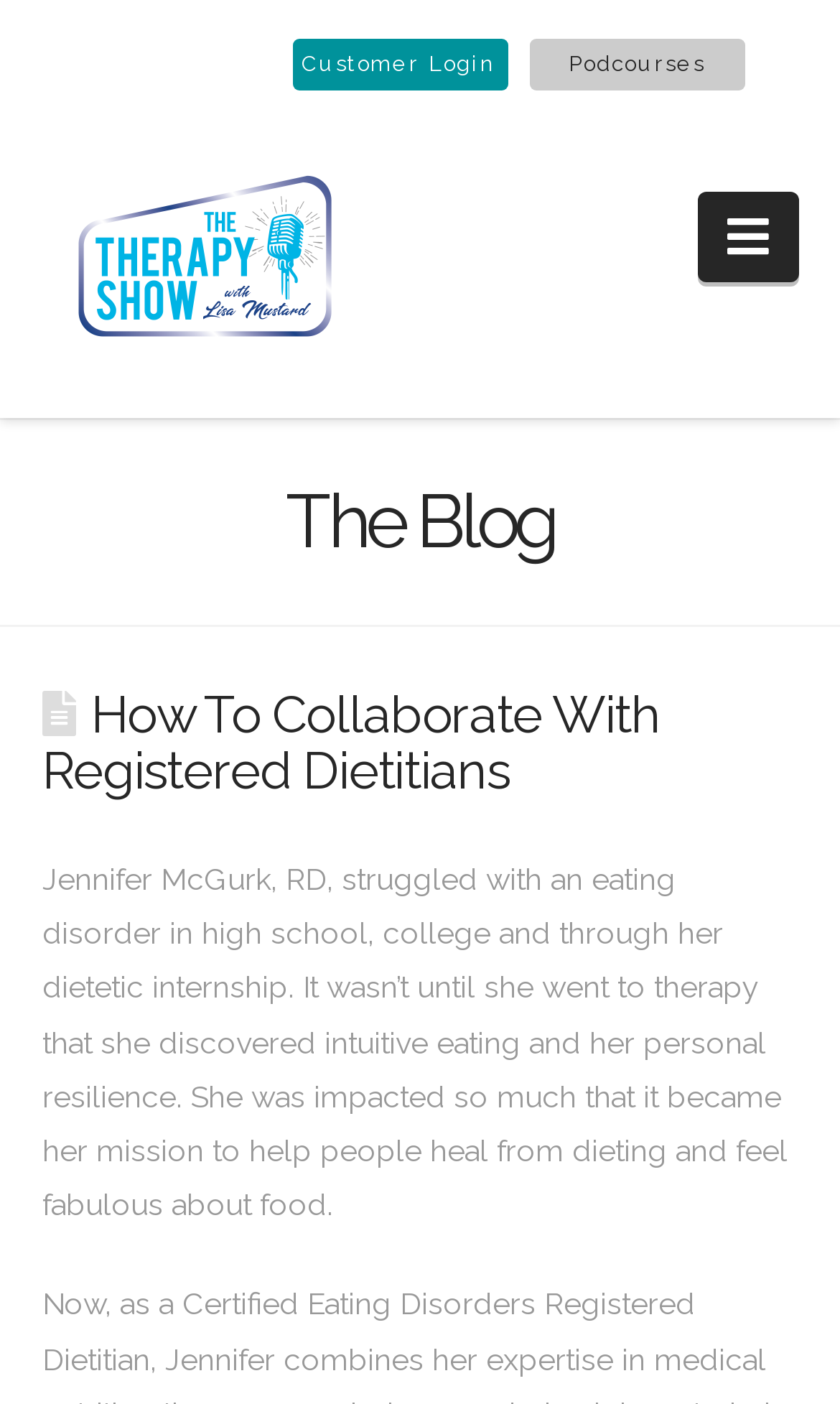How many buttons are in the top navigation bar?
Use the screenshot to answer the question with a single word or phrase.

3